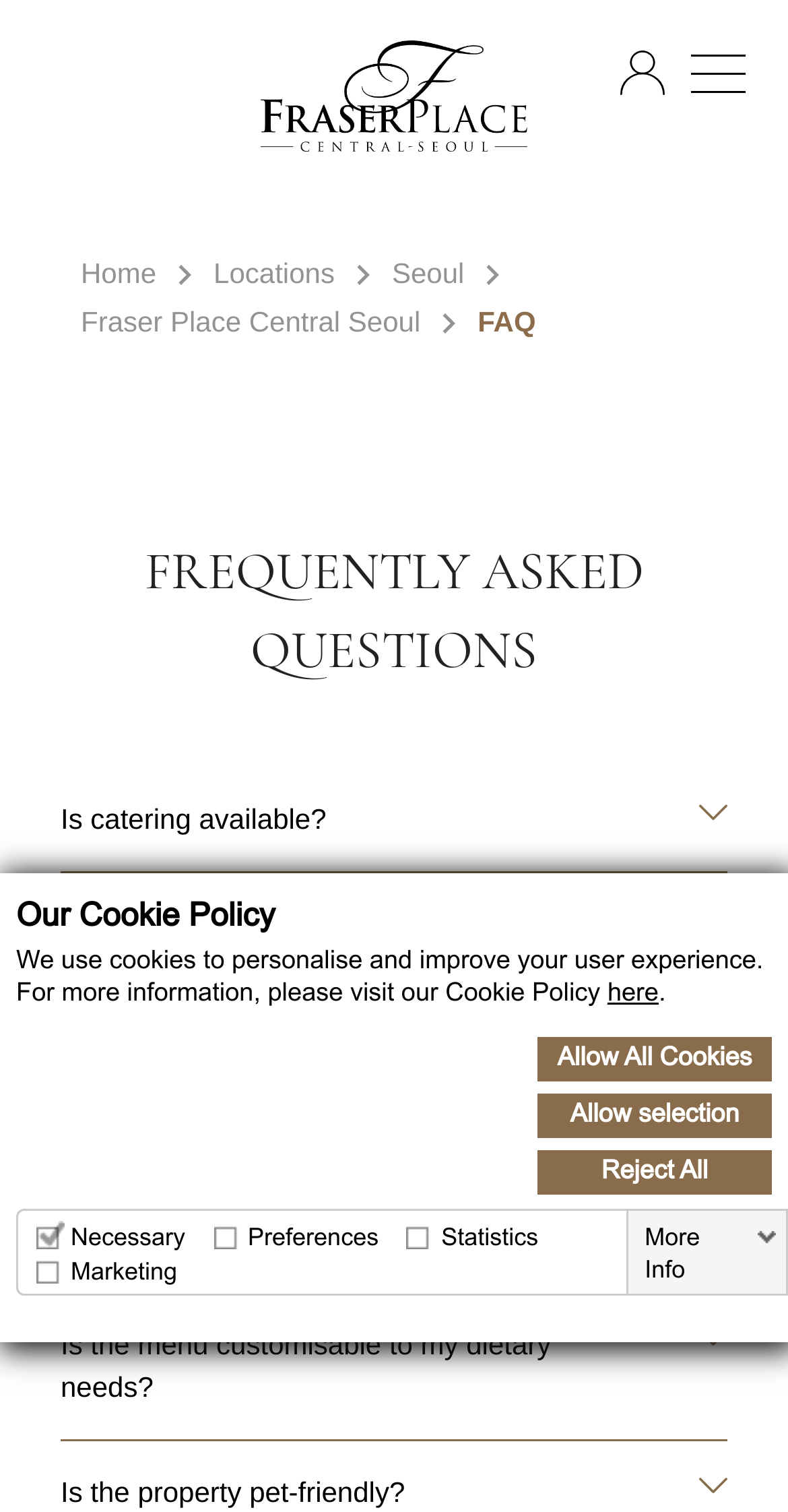What is the purpose of necessary cookies?
Answer the question with a single word or phrase derived from the image.

Help make a website usable